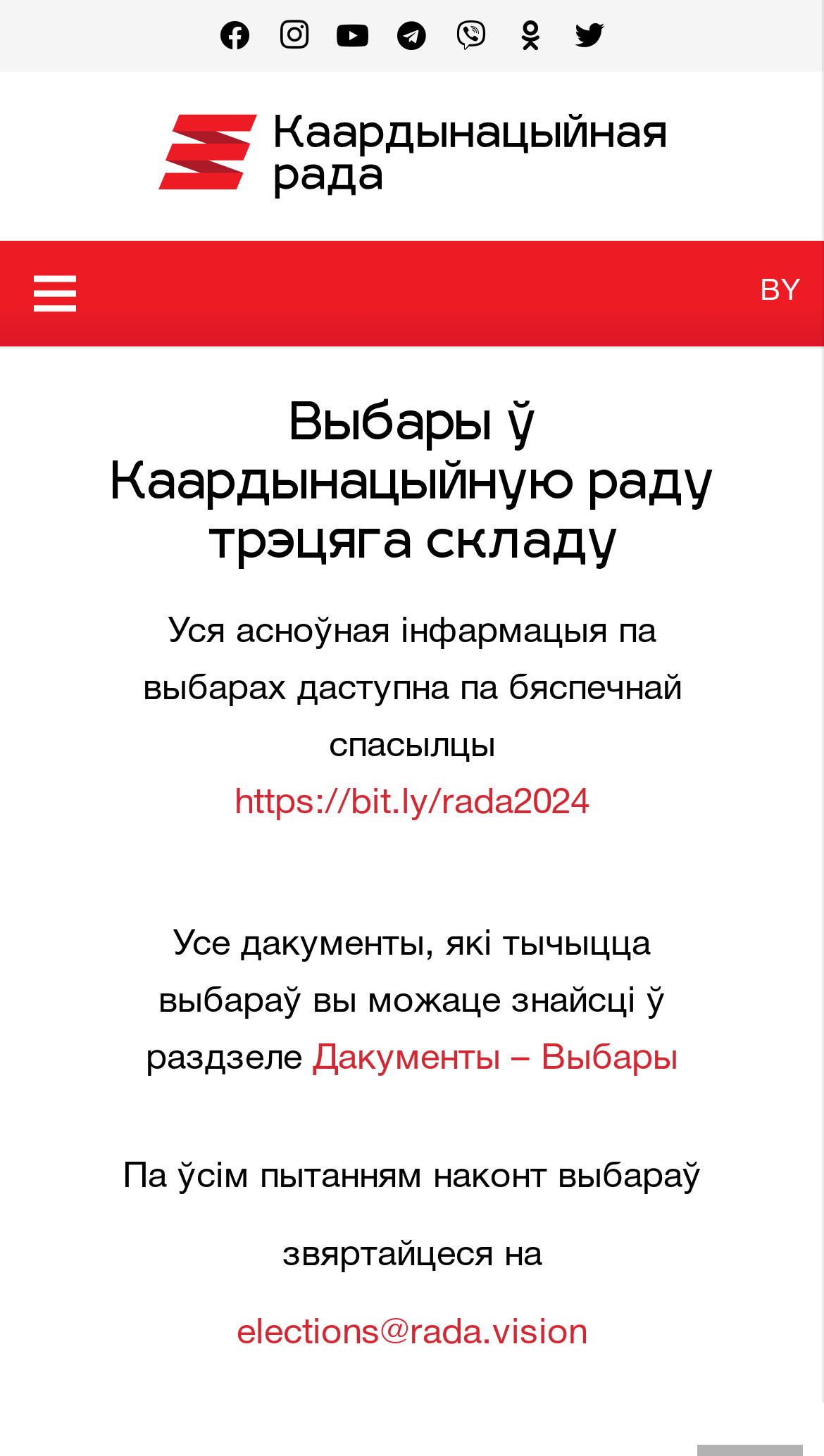Summarize the webpage with intricate details.

The webpage appears to be a Belarusian-language website focused on elections and governance. At the top, there are seven social media links, including Facebook, Instagram, and YouTube, aligned horizontally and taking up about a quarter of the screen width. 

Below the social media links, there is a prominent link labeled "Link" and a "Menu" link, which is positioned on the left side of the screen. On the right side, there is a link labeled "BY". 

The main content of the webpage is divided into sections, each with a heading. The first section has a heading that translates to "Elections to the Coordination Council of the third composition". The second section has a heading that mentions a safe link to access information about the elections, and it provides a link to that resource. 

The third section has a heading that mentions finding documents related to the elections in a specific section. It also provides a link to that section. Below these sections, there is a static text that asks users to contact a specific email address for any questions about the elections, and it provides the email address as a link. 

Finally, there is an empty heading at the bottom of the page. Overall, the webpage appears to be a resource for information and updates about elections in Belarus.